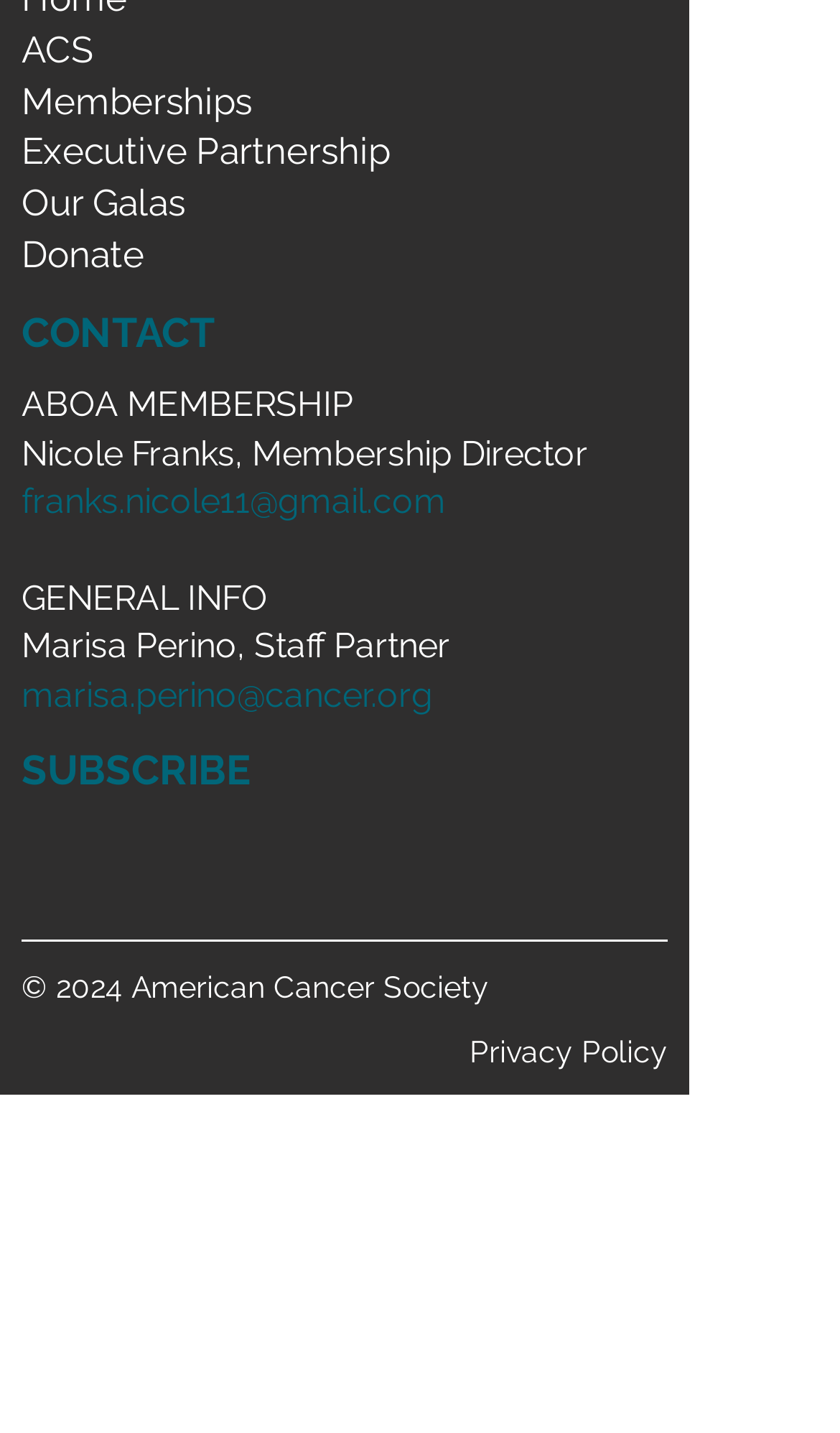Locate the bounding box coordinates of the area where you should click to accomplish the instruction: "Read Privacy Policy".

[0.026, 0.72, 0.795, 0.749]